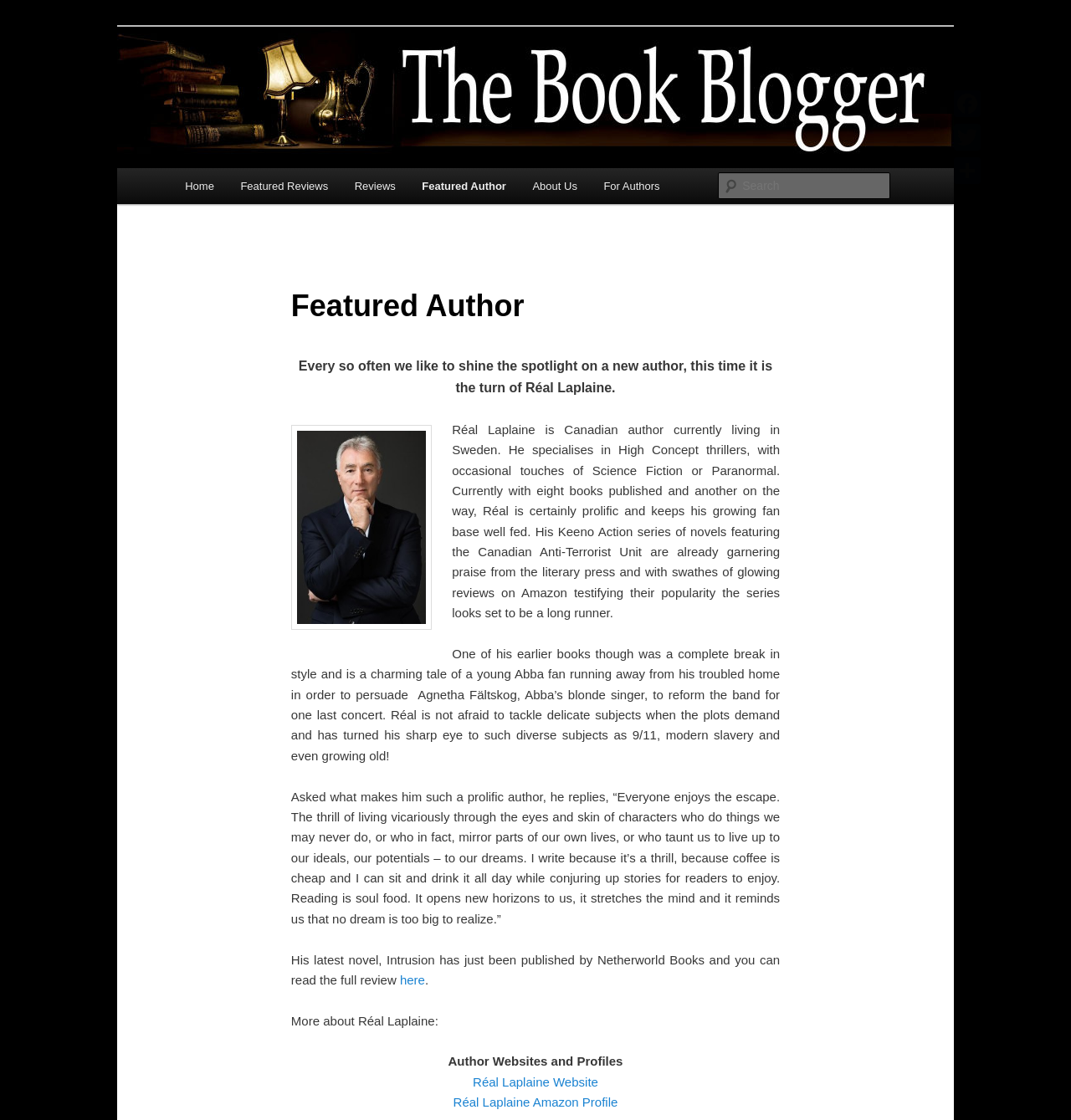Determine the bounding box coordinates of the clickable element to achieve the following action: 'Search for a book'. Provide the coordinates as four float values between 0 and 1, formatted as [left, top, right, bottom].

[0.671, 0.154, 0.831, 0.178]